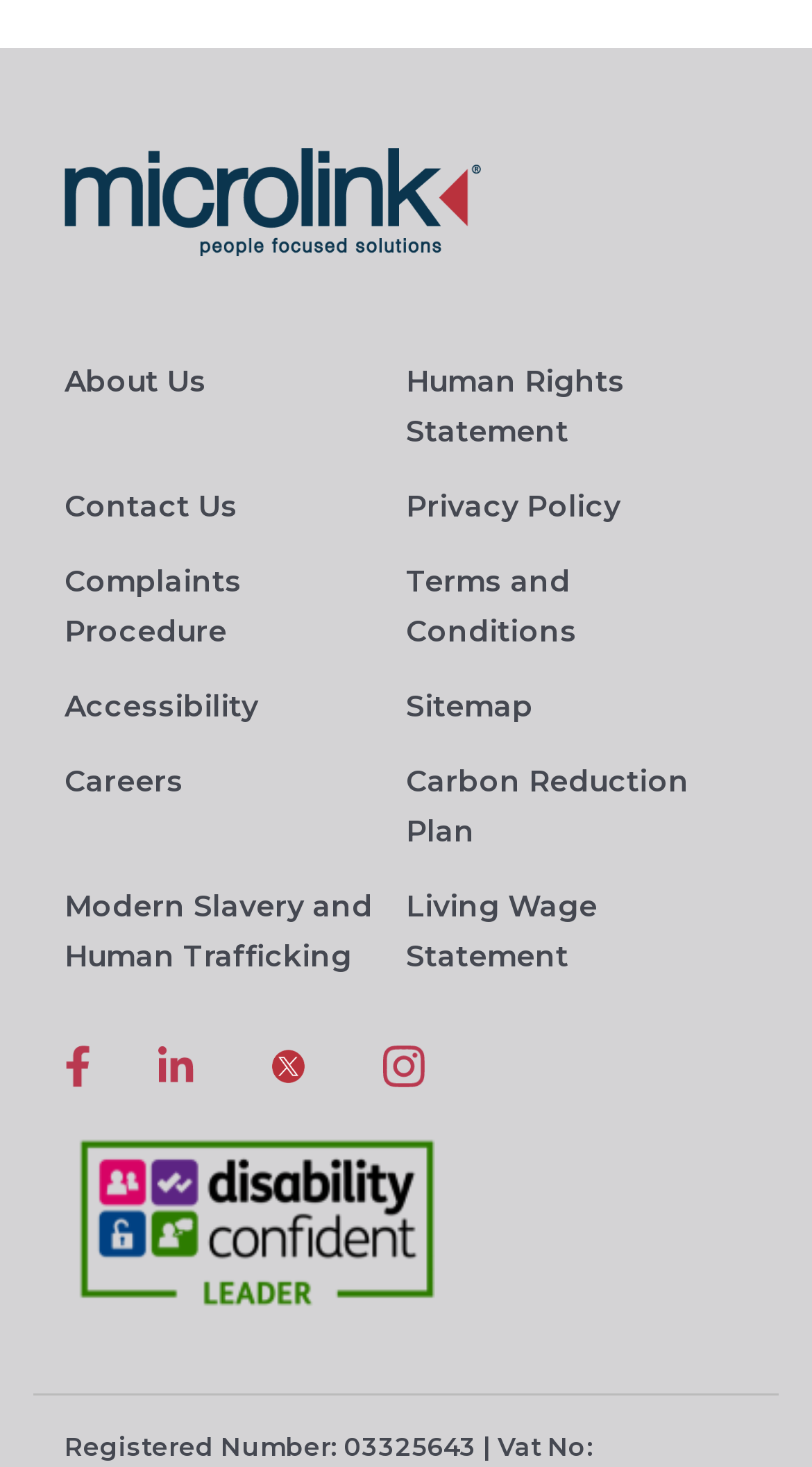What is the purpose of the links in the top-left section? Based on the screenshot, please respond with a single word or phrase.

Company information